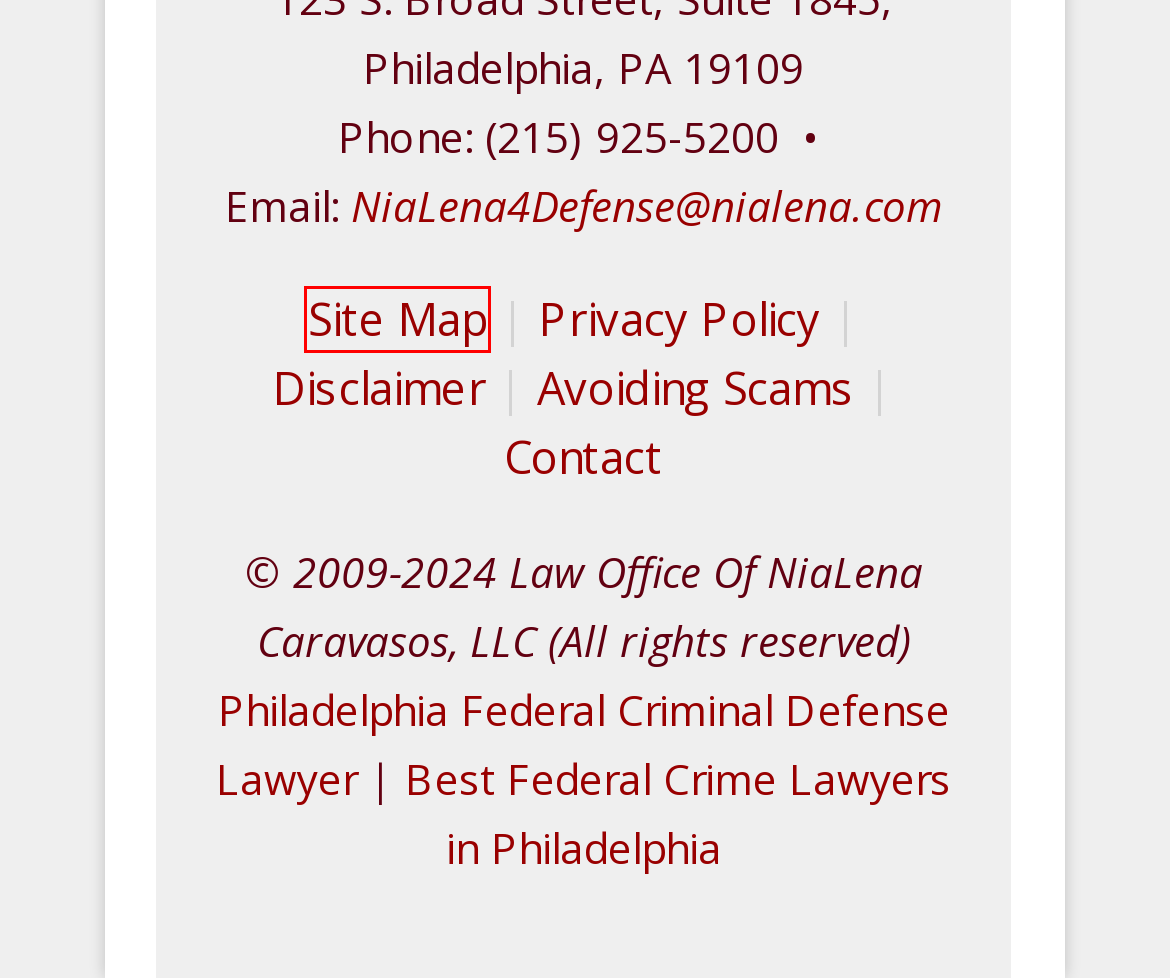Review the screenshot of a webpage that includes a red bounding box. Choose the most suitable webpage description that matches the new webpage after clicking the element within the red bounding box. Here are the candidates:
A. Contact Top Federal Crime Lawyer - NiaLena Caravasos
B. Learn More About Our Privacy Policy - Law Office Of NiaLena Caravasos
C. Best Philadelphia White Collar Crime Attorney - NiaLena Caravasos
D. Avoiding Scams - Law Office Of NiaLena Caravasos, LLC
E. Disclaimer
F. Sitemap
G. Best Federal Crime Lawyers in Philadelphia | Law Office Of NiaLena Caravasos, LLC.
H. Best Philadelphia Criminal Lawyer - NiaLena Caravasos

F